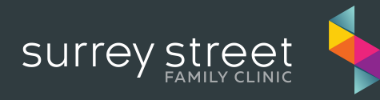Provide a thorough description of the image, including all visible elements.

This image features the logo of the Surrey Street Family Clinic, a healthcare facility located in Mornington, Victoria. The design showcases the clinic's name prominently in a modern, sans-serif font, with "surrey street" in lower case and "FAMILY CLINIC" in a lighter weight below. The logo is complemented by a geometric shape comprised of colorful triangular elements on the right side, incorporating shades of blue, yellow, pink, and purple. This vibrant icon signifies the clinic's commitment to providing a welcoming and professional atmosphere for its patients. The overall presentation reflects the clinic's dedication to family-centered healthcare services, reinforcing its role as a trusted medical provider in the community.